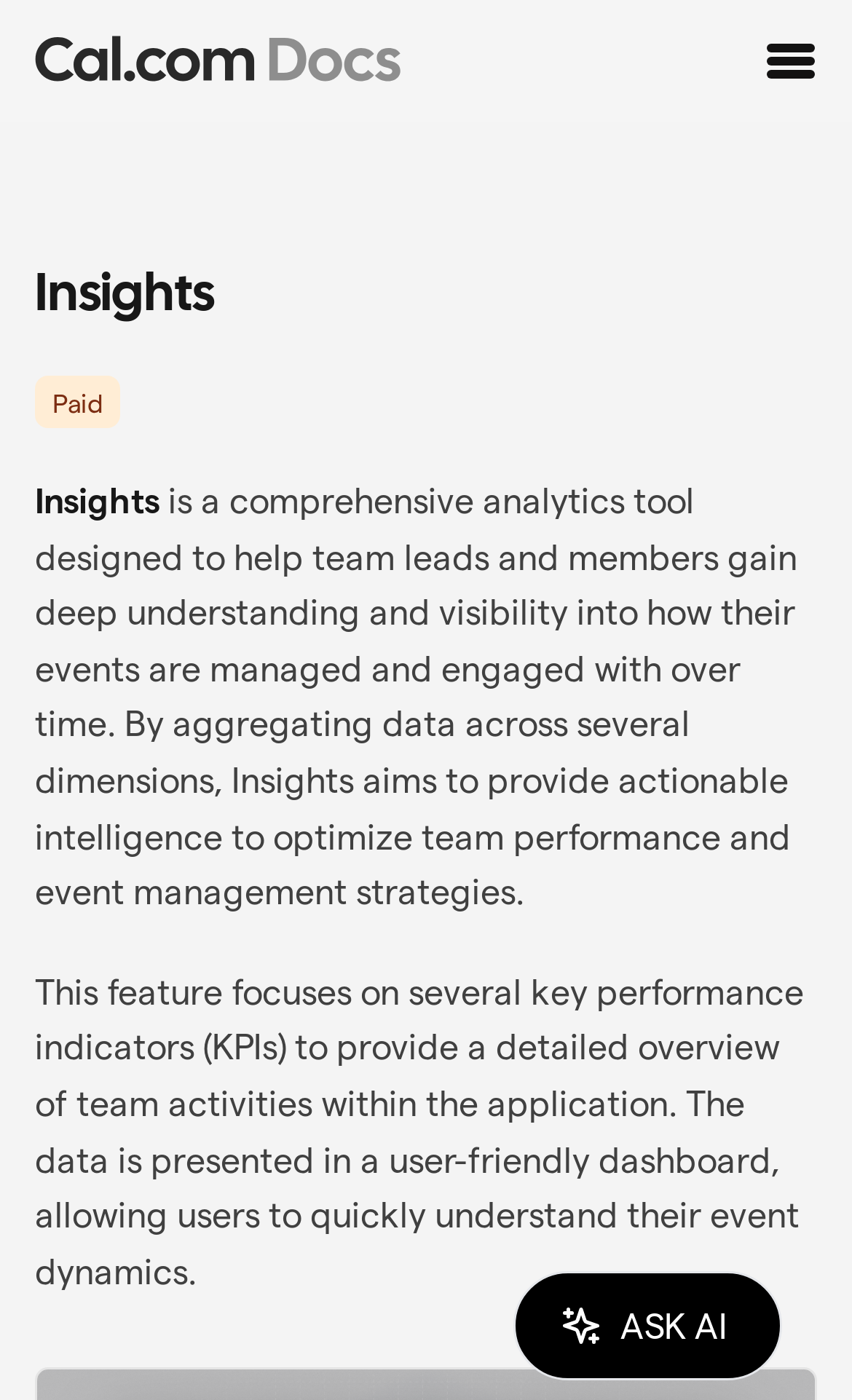Write a detailed summary of the webpage, including text, images, and layout.

The webpage is about Cal.com Docs, specifically the Insights feature. At the top left, there is a link to the Cal.com home page, accompanied by a small image. On the top right, there is a button to open the sidebar, which also has a small image.

Below the top navigation, there is a heading that reads "Insights". Underneath, there is a brief description of the Insights feature, which is a comprehensive analytics tool designed to help team leads and members gain a deep understanding of their events. The description is divided into two paragraphs, with the first one explaining the purpose of Insights and the second one detailing how it presents data in a user-friendly dashboard.

To the left of the description, there is a small label that reads "Paid". At the bottom of the page, there is a button labeled "ASK AI" with a small image, which appears to be a dialog box that can be expanded.

Overall, the webpage is focused on providing information about the Insights feature of Cal.com Docs, with a clean and simple layout that makes it easy to read and understand.